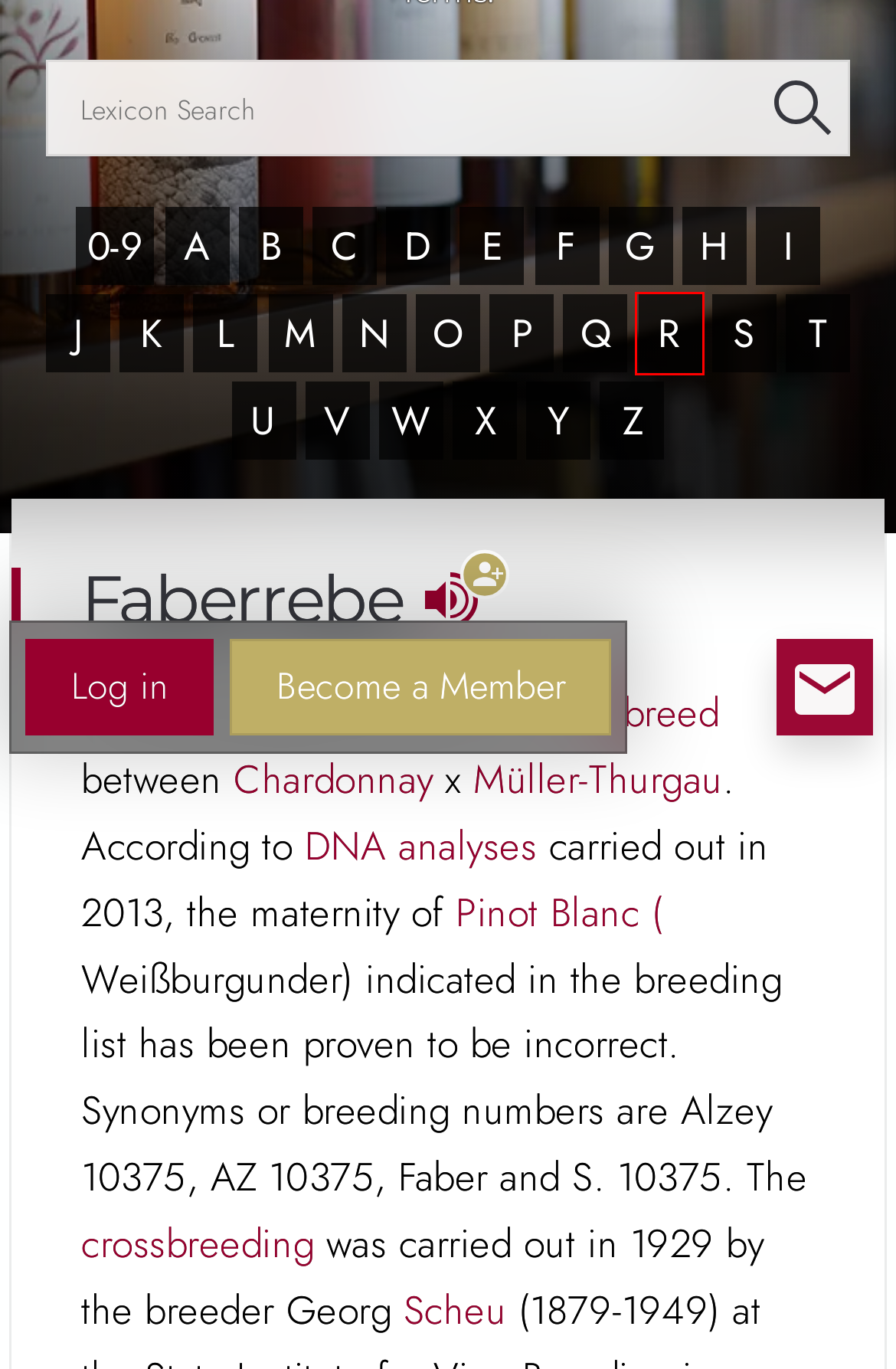Examine the screenshot of the webpage, which includes a red bounding box around an element. Choose the best matching webpage description for the page that will be displayed after clicking the element inside the red bounding box. Here are the candidates:
A. Search results for: x | wein.plus Lexicon
B. Search results for: r | wein.plus Lexicon
C. Search results for: y | wein.plus Lexicon
D. Search results for: v | wein.plus Lexicon
E. Search results for: i | wein.plus Lexicon
F. Search results for: n | wein.plus Lexicon
G. Search results for: e | wein.plus Lexicon
H. Pinot Blanc | wein.plus Lexicon

B